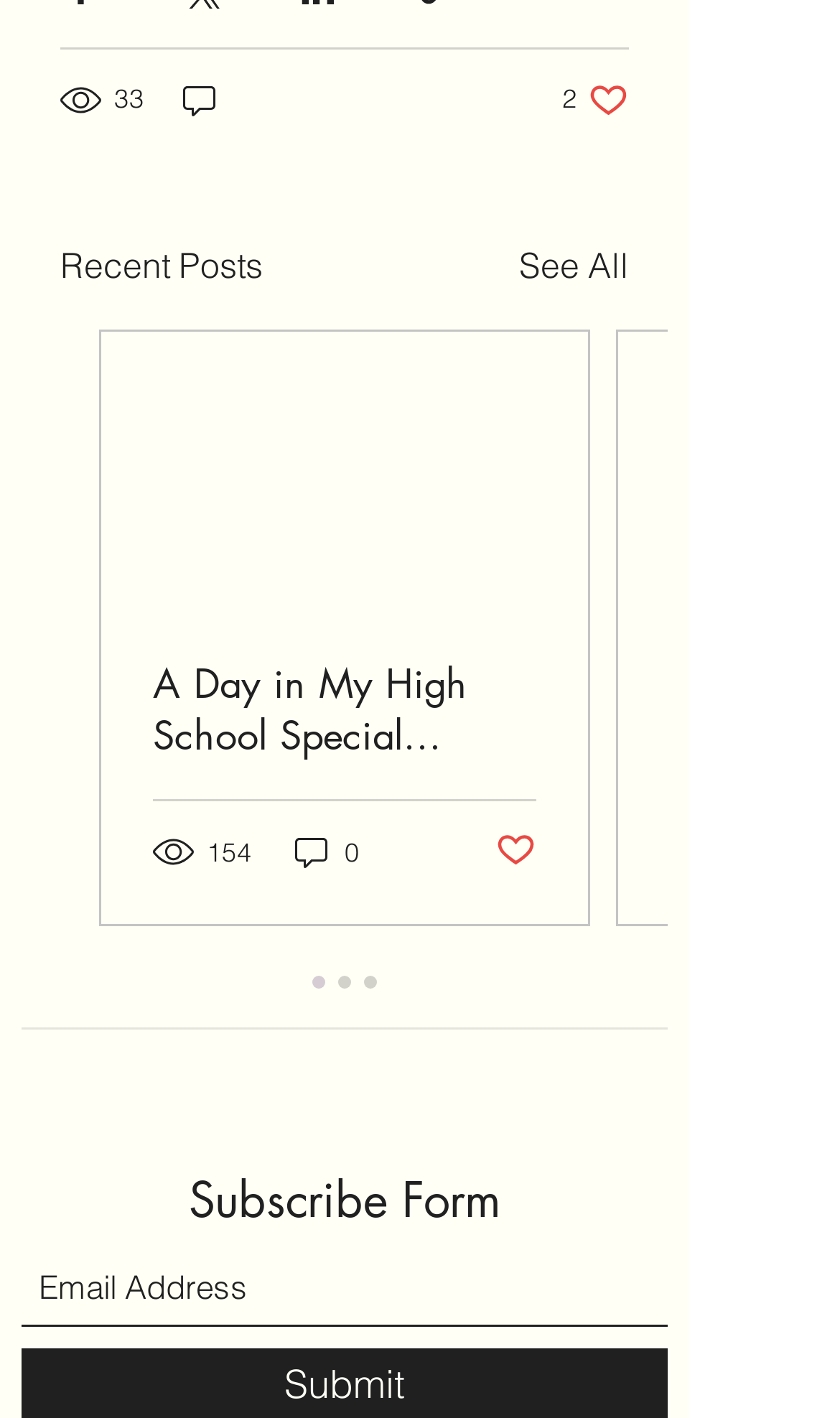What is the title of the first post?
Give a thorough and detailed response to the question.

The first post has a link with the text 'A Day in My High School Special Education Classroom', which is likely the title of the post.